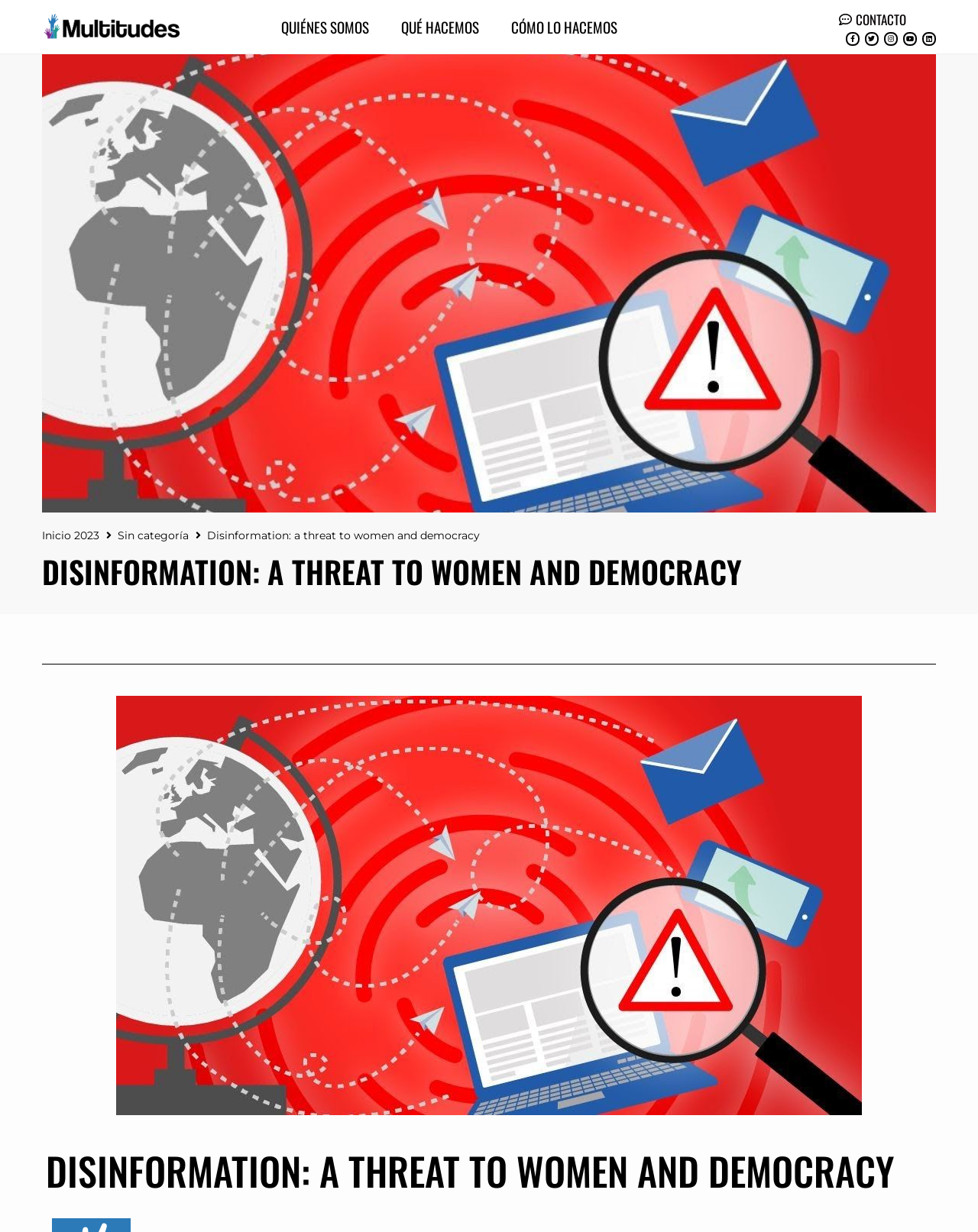Specify the bounding box coordinates of the element's area that should be clicked to execute the given instruction: "go to Fundación Multitudes". The coordinates should be four float numbers between 0 and 1, i.e., [left, top, right, bottom].

[0.044, 0.015, 0.186, 0.027]